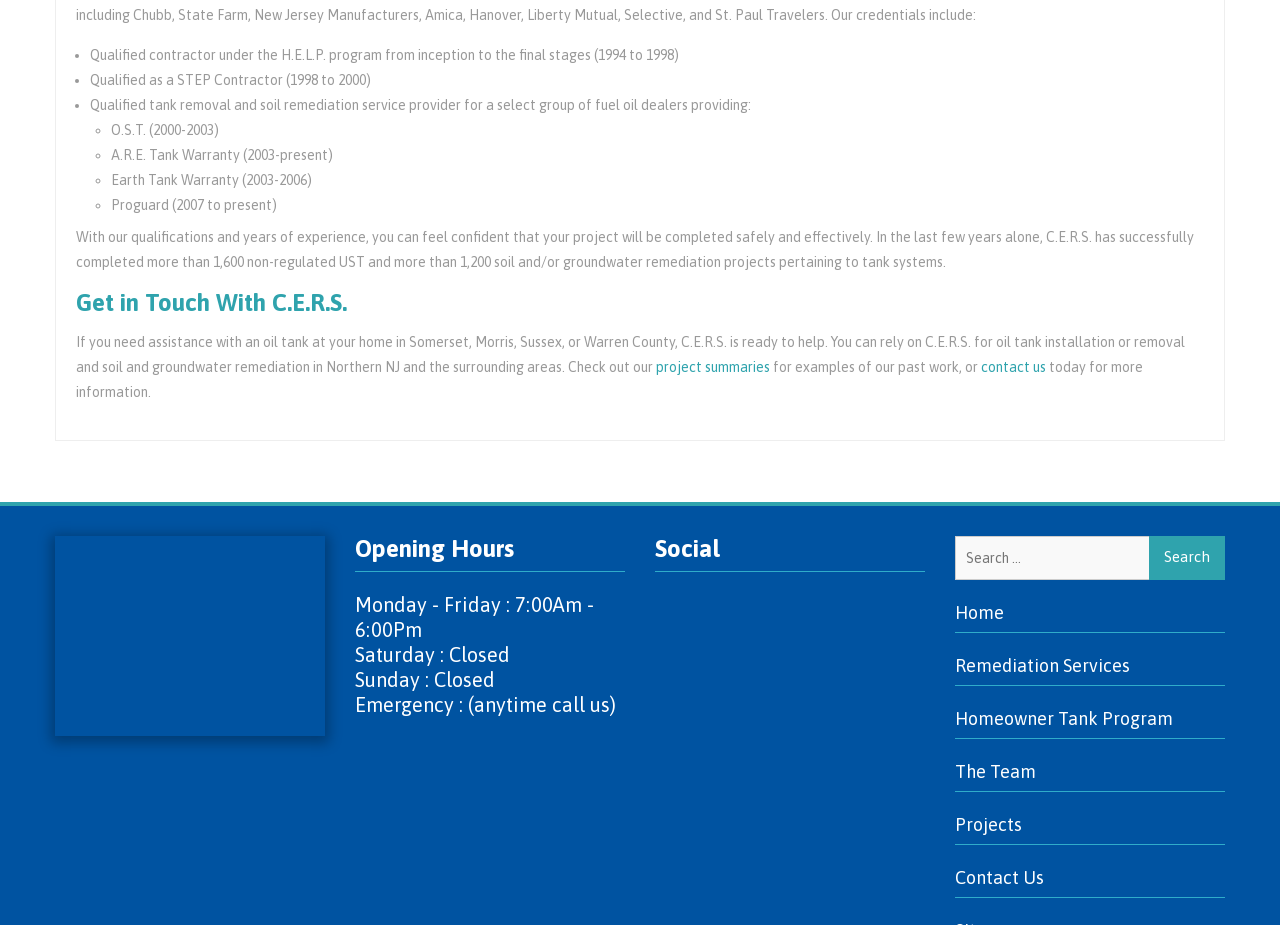Show the bounding box coordinates for the element that needs to be clicked to execute the following instruction: "Get in touch with C.E.R.S.". Provide the coordinates in the form of four float numbers between 0 and 1, i.e., [left, top, right, bottom].

[0.059, 0.313, 0.941, 0.34]